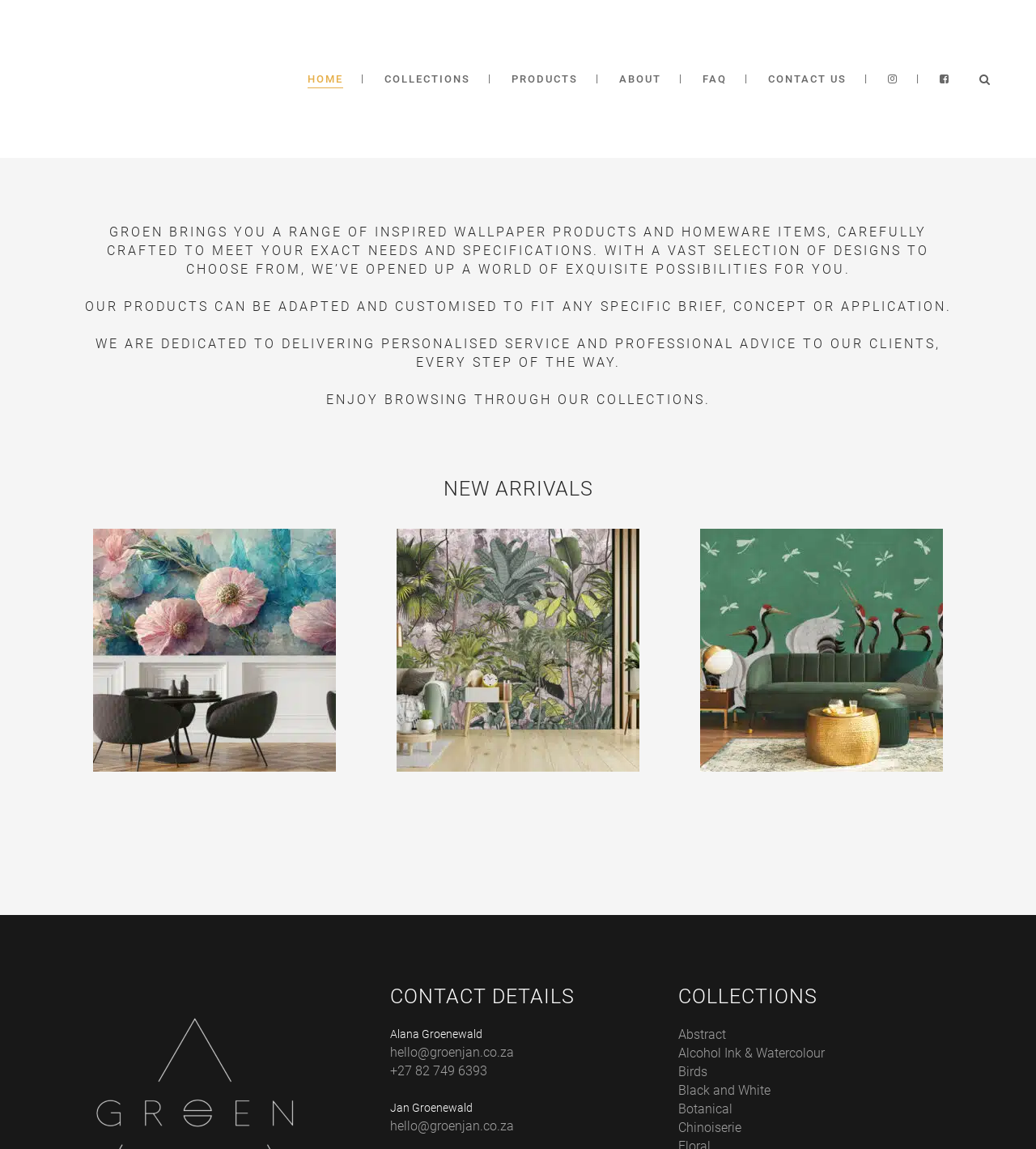Highlight the bounding box coordinates of the region I should click on to meet the following instruction: "Search for something".

[0.045, 0.011, 0.988, 0.025]